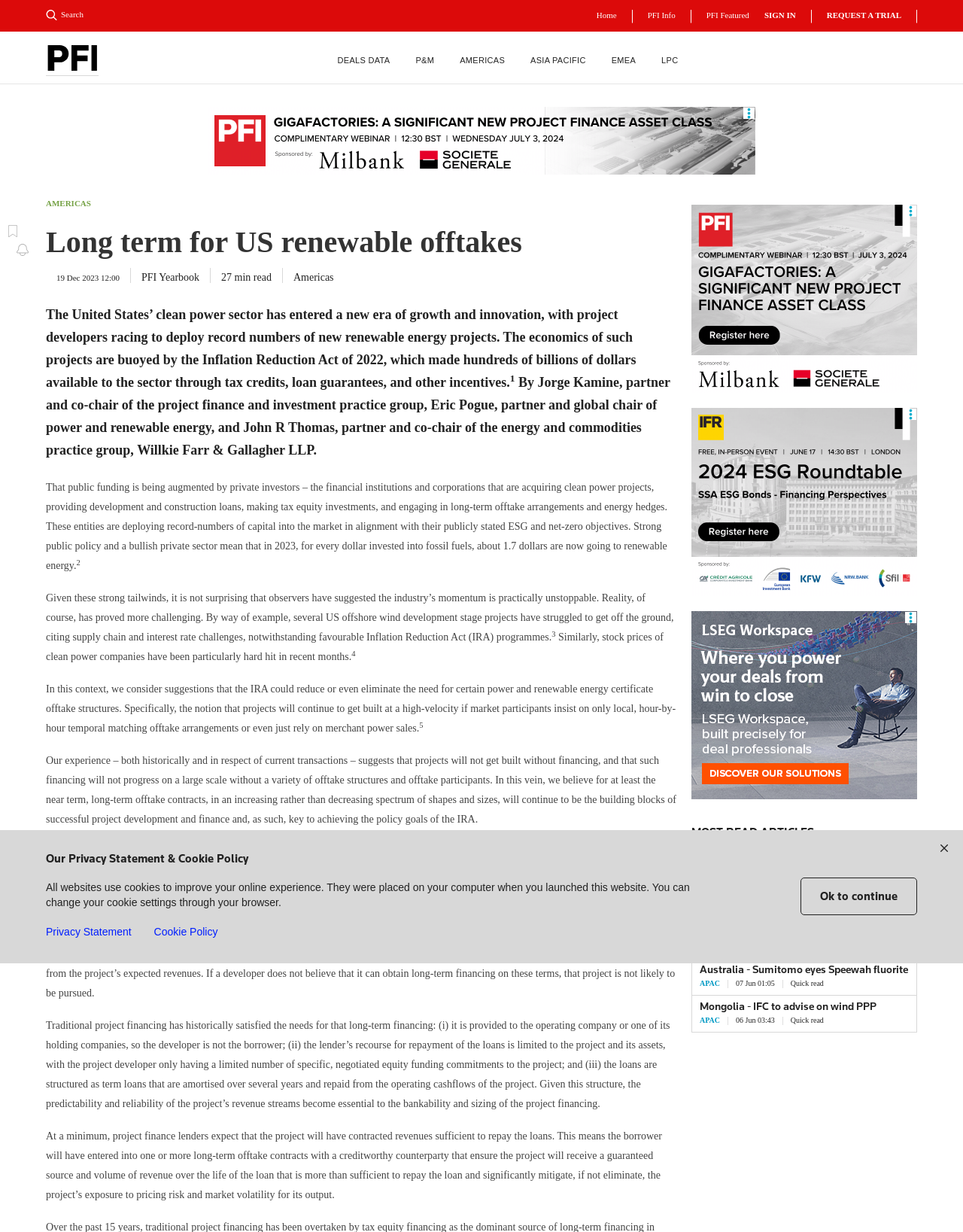Answer succinctly with a single word or phrase:
Who are the authors of the article?

Jorge Kamine, Eric Pogue, John R Thomas